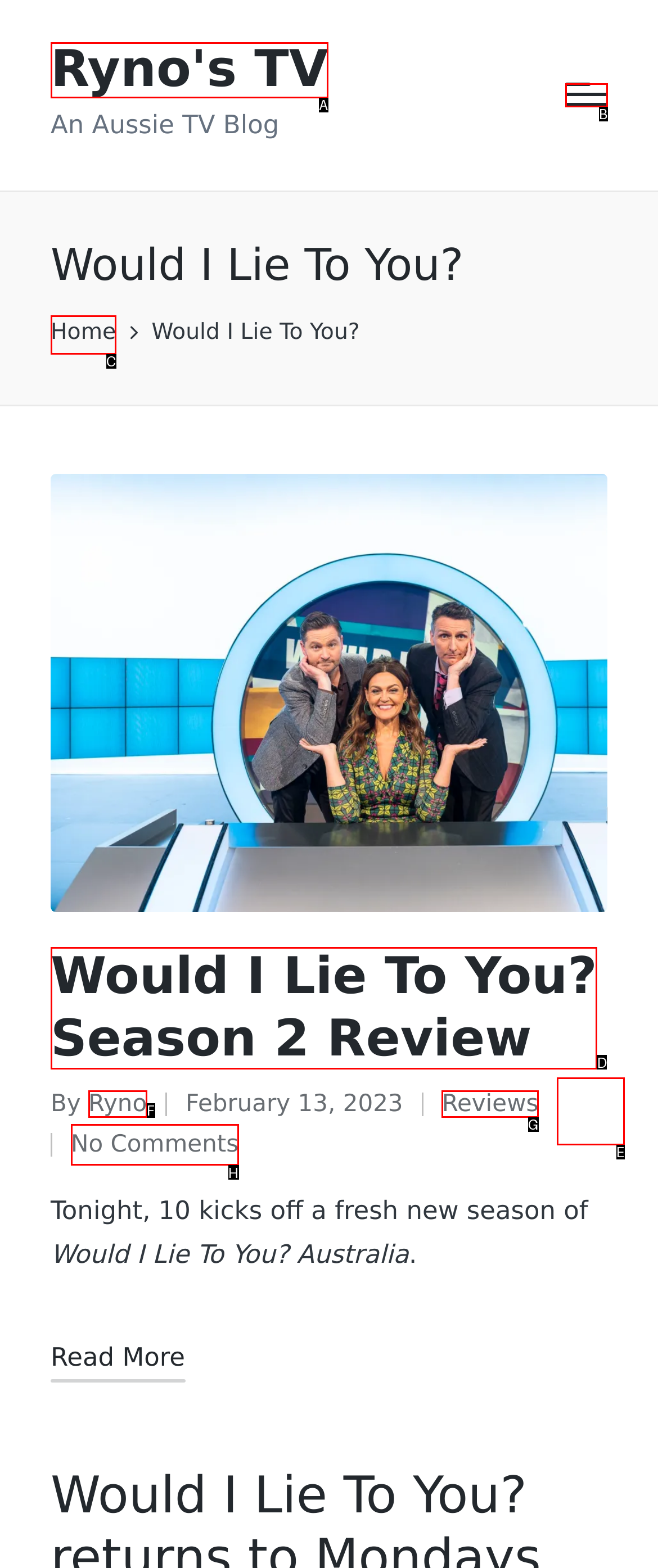Match the HTML element to the description: Ryno. Respond with the letter of the correct option directly.

F